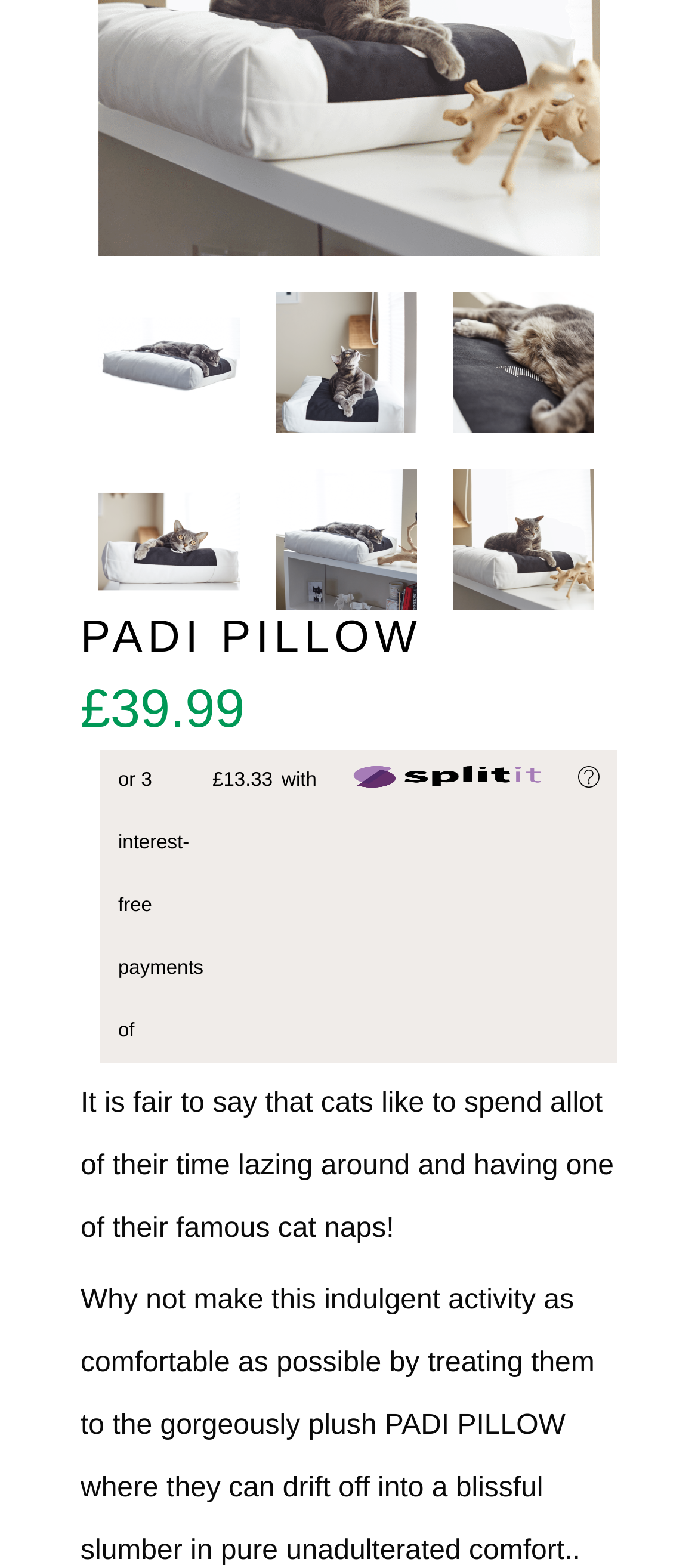Locate the bounding box of the UI element with the following description: "alt="PADI PILLOW" title="PADI PILLOW"".

[0.649, 0.299, 0.851, 0.389]